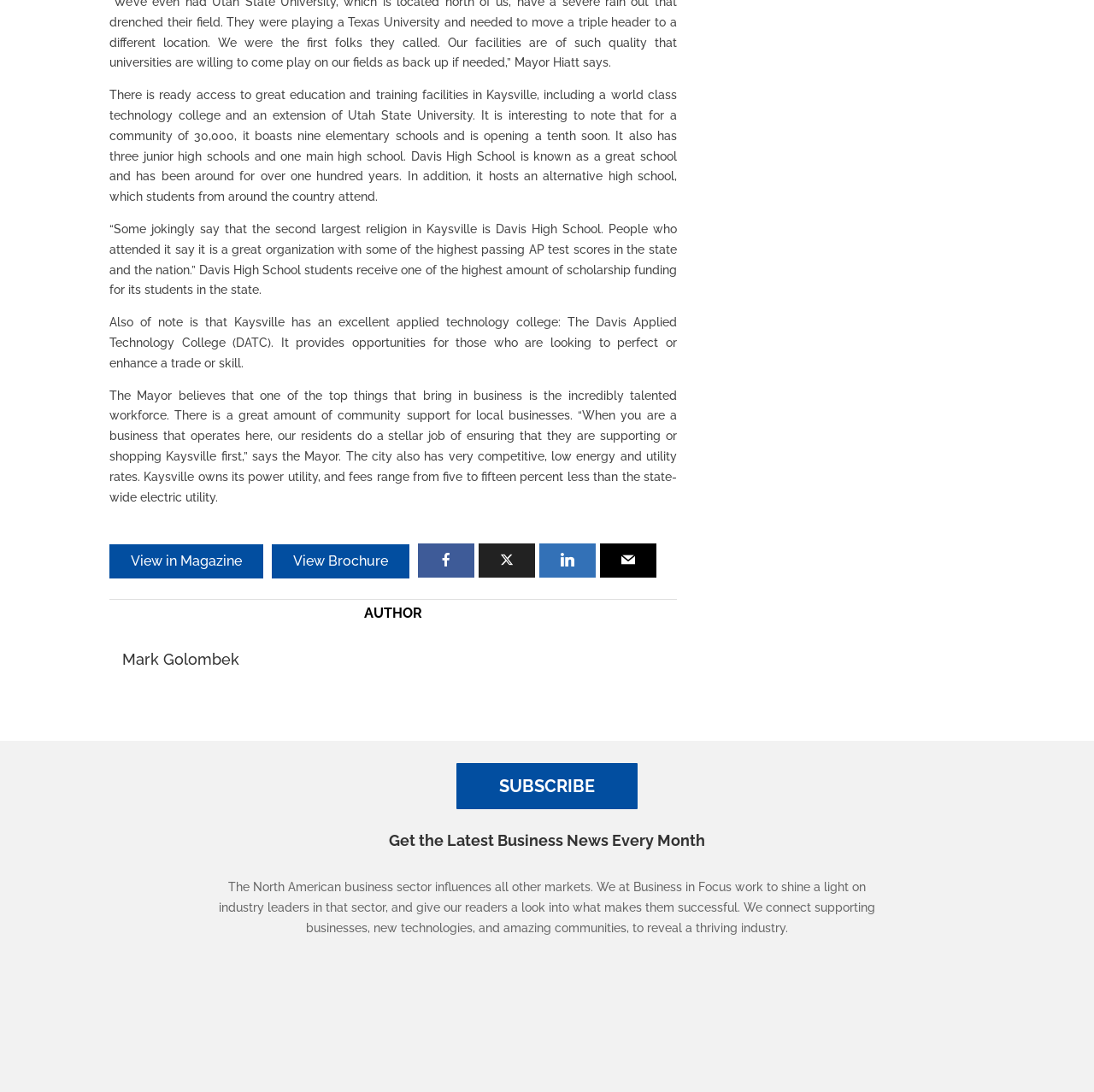Find the bounding box coordinates for the UI element that matches this description: "View in Magazine".

[0.1, 0.499, 0.241, 0.53]